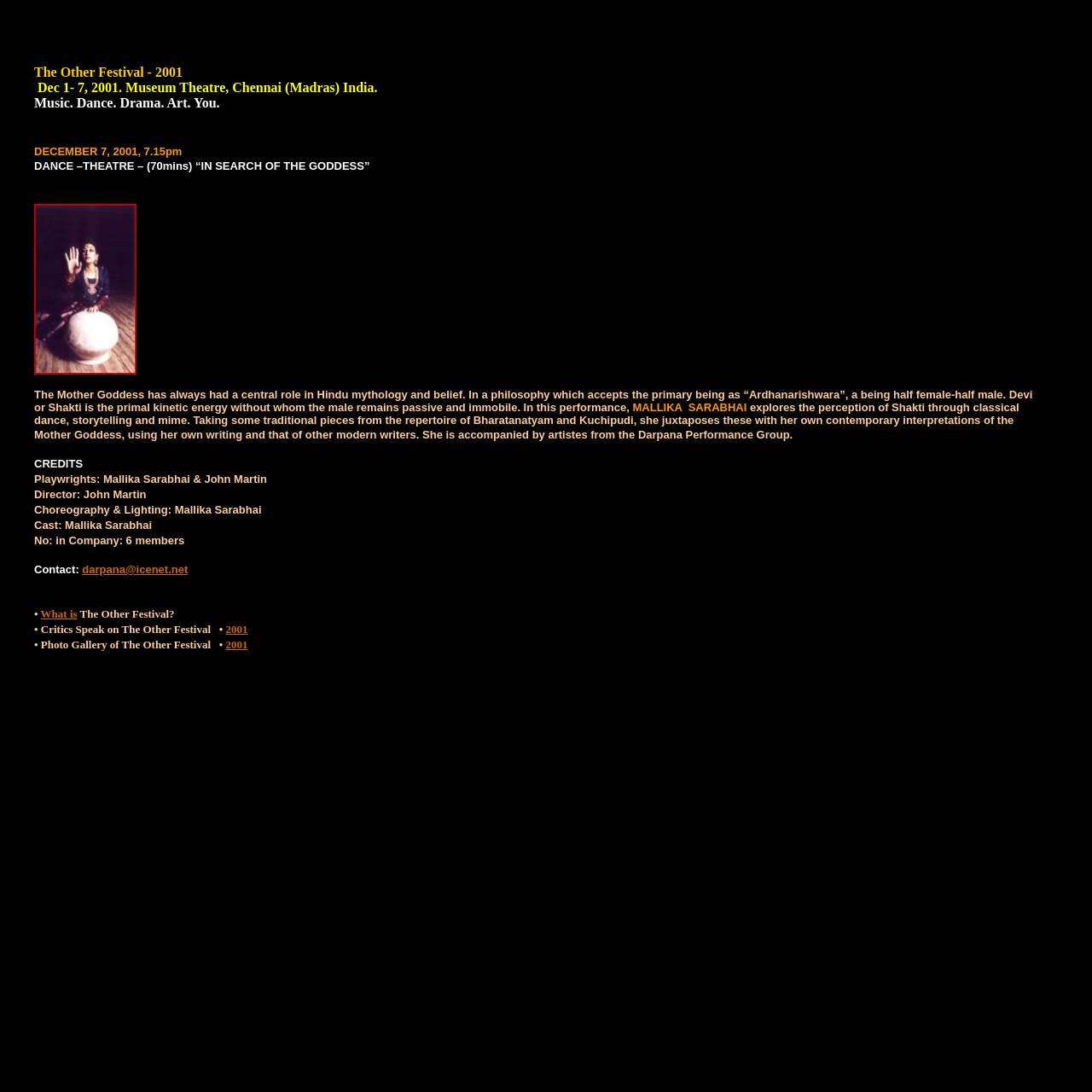Who is the playwright of the performance?
Please give a detailed and thorough answer to the question, covering all relevant points.

I found the playwrights' names by looking at the 'CREDITS' section of the webpage, where it is written 'Playwrights: Mallika Sarabhai & John Martin'.